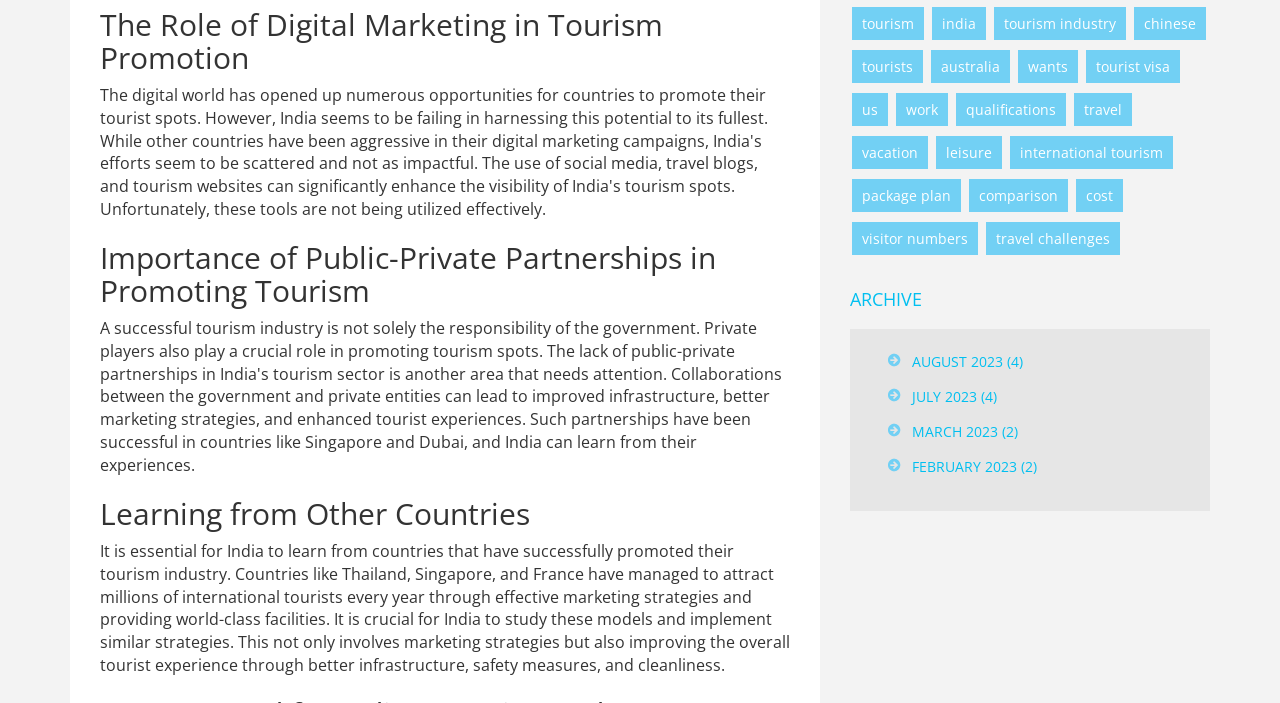Locate and provide the bounding box coordinates for the HTML element that matches this description: "tourist visa".

[0.856, 0.08, 0.914, 0.107]